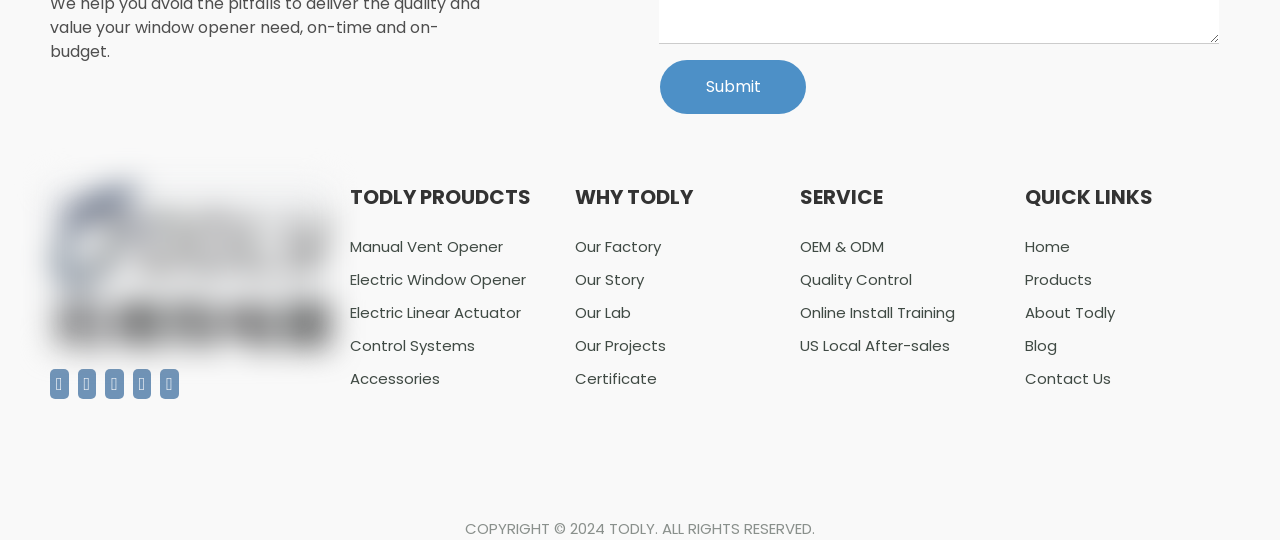What is the main topic of this webpage?
Using the image, respond with a single word or phrase.

Electric window openers